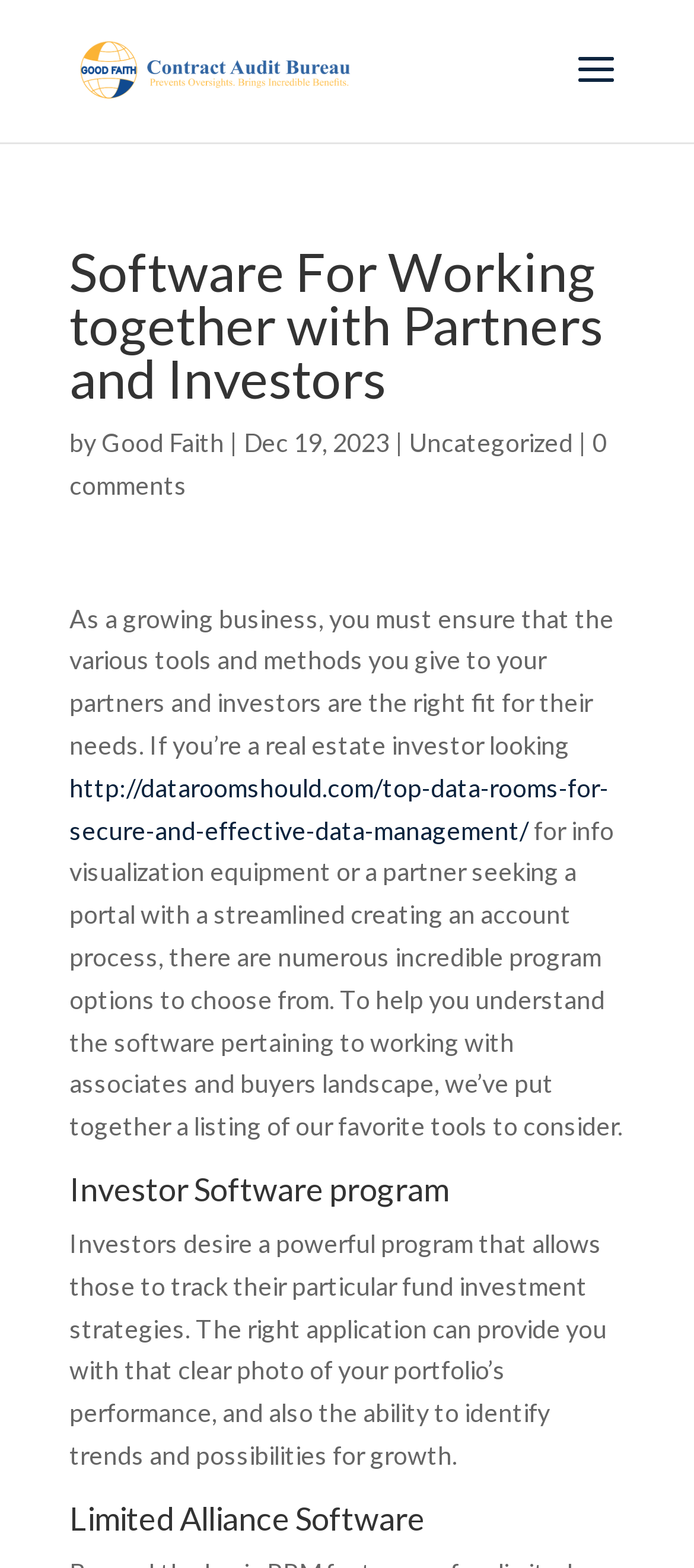What is the name of the company?
Look at the screenshot and provide an in-depth answer.

The company name can be found in the top-left corner of the webpage, where it says 'Good Faith LLC' with an image logo next to it.